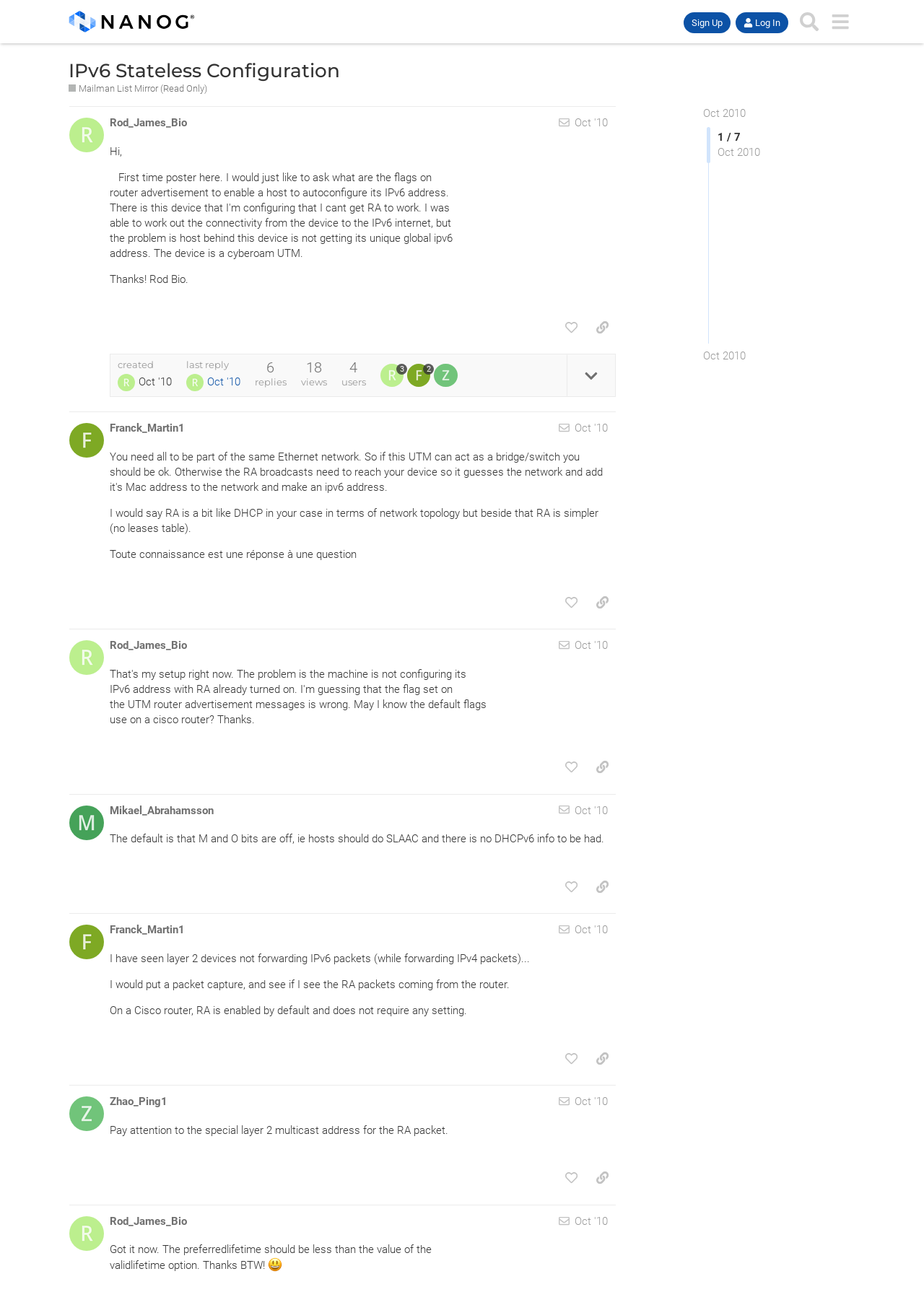What is the date of the first post?
Using the image, provide a concise answer in one word or a short phrase.

Oct 15, 2010